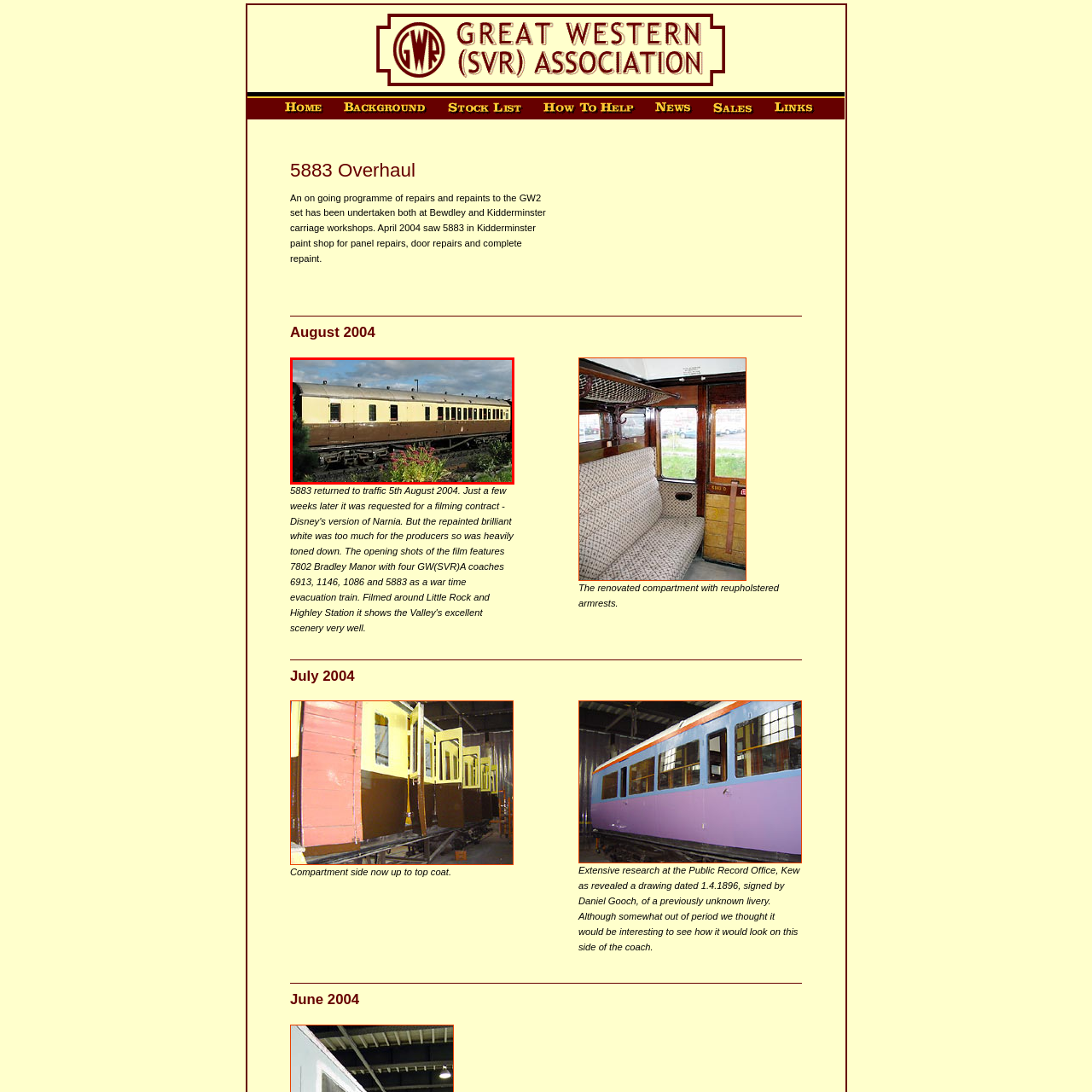Provide an elaborate description of the image marked by the red boundary.

The image depicts a historical railway carriage, specifically a Great Western Railway (GWR) coach, characterized by its cream and brown exterior. The carriage stands on a railway track surrounded by lush greenery and colorful flowers, set against a backdrop of a partly cloudy sky. This coach is part of the Great Western (SVR) Association's ongoing efforts to preserve and restore railway heritage, highlighting its significance in both historical and practical railway contexts. The photograph likely illustrates one of the restoration projects mentioned on their website, showcasing the association's commitment to maintaining the legacy and aesthetics of vintage railway travel.